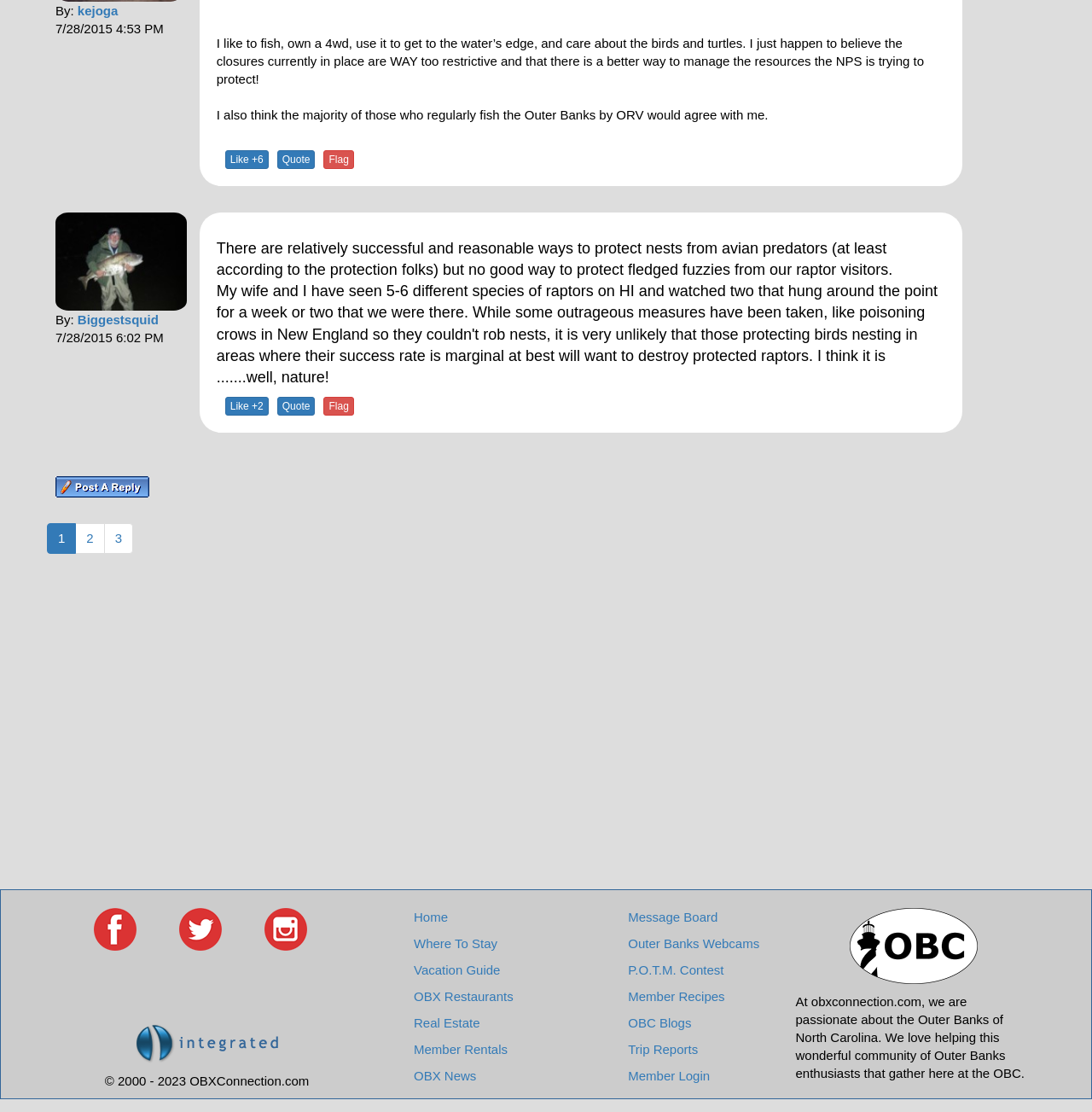Identify the bounding box for the UI element described as: "Quote". The coordinates should be four float numbers between 0 and 1, i.e., [left, top, right, bottom].

[0.254, 0.135, 0.289, 0.152]